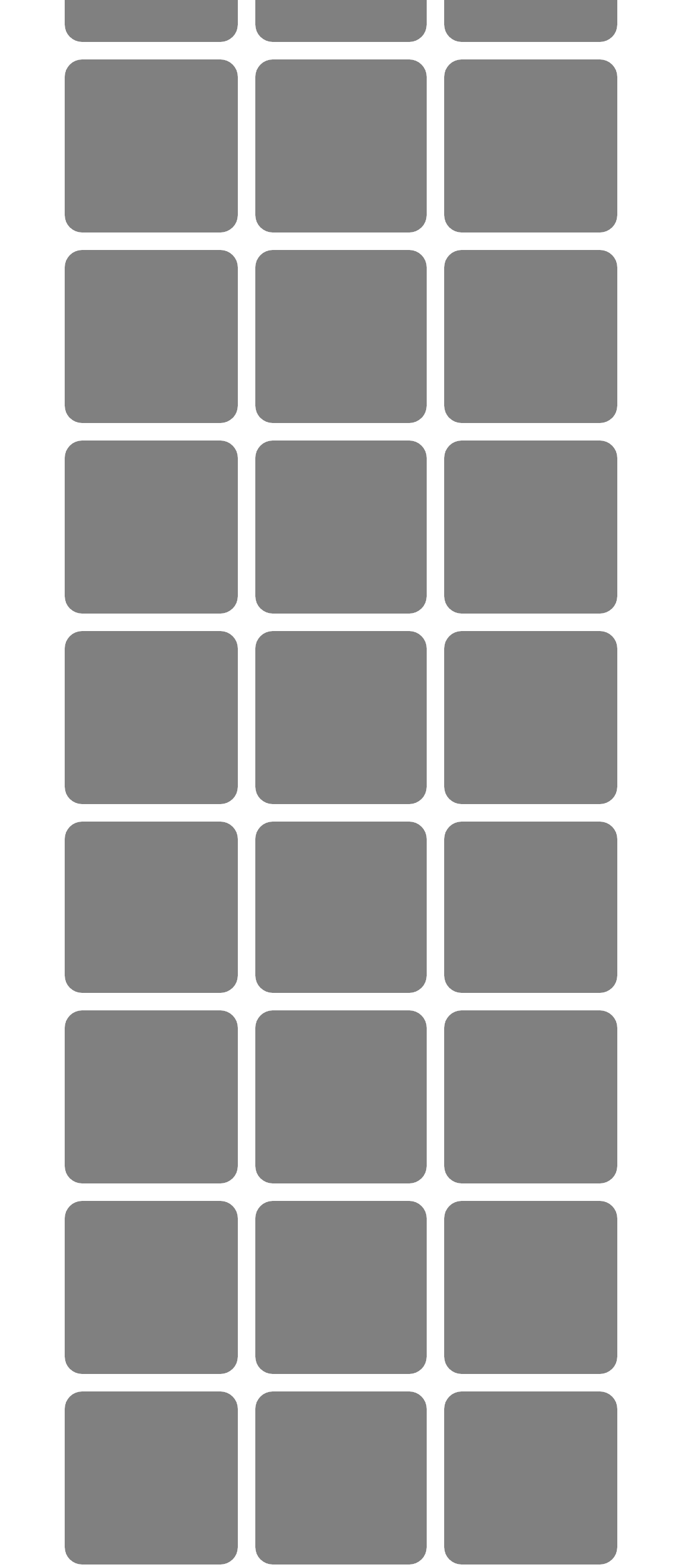Please identify the bounding box coordinates of the element's region that should be clicked to execute the following instruction: "Play Football Legends". The bounding box coordinates must be four float numbers between 0 and 1, i.e., [left, top, right, bottom].

[0.094, 0.201, 0.348, 0.224]